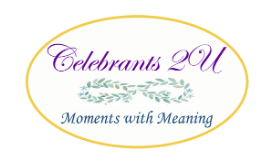Describe all the aspects of the image extensively.

The image showcases the logo of "Celebrants2U," a service dedicated to creating memorable events, particularly weddings. The logo features the name "Celebrants 2U" prominently in elegant purple lettering, evoking a sense of sophistication and warmth. Beneath the name, the tagline "Moments with Meaning" is artistically rendered in a softer, scroll-like font, suggesting the personalized and heartfelt service the company provides. Encased within an oval border adorned with delicate green foliage, the design encapsulates a blend of elegance and natural beauty, reflecting the company's commitment to making each ceremony special and meaningful.